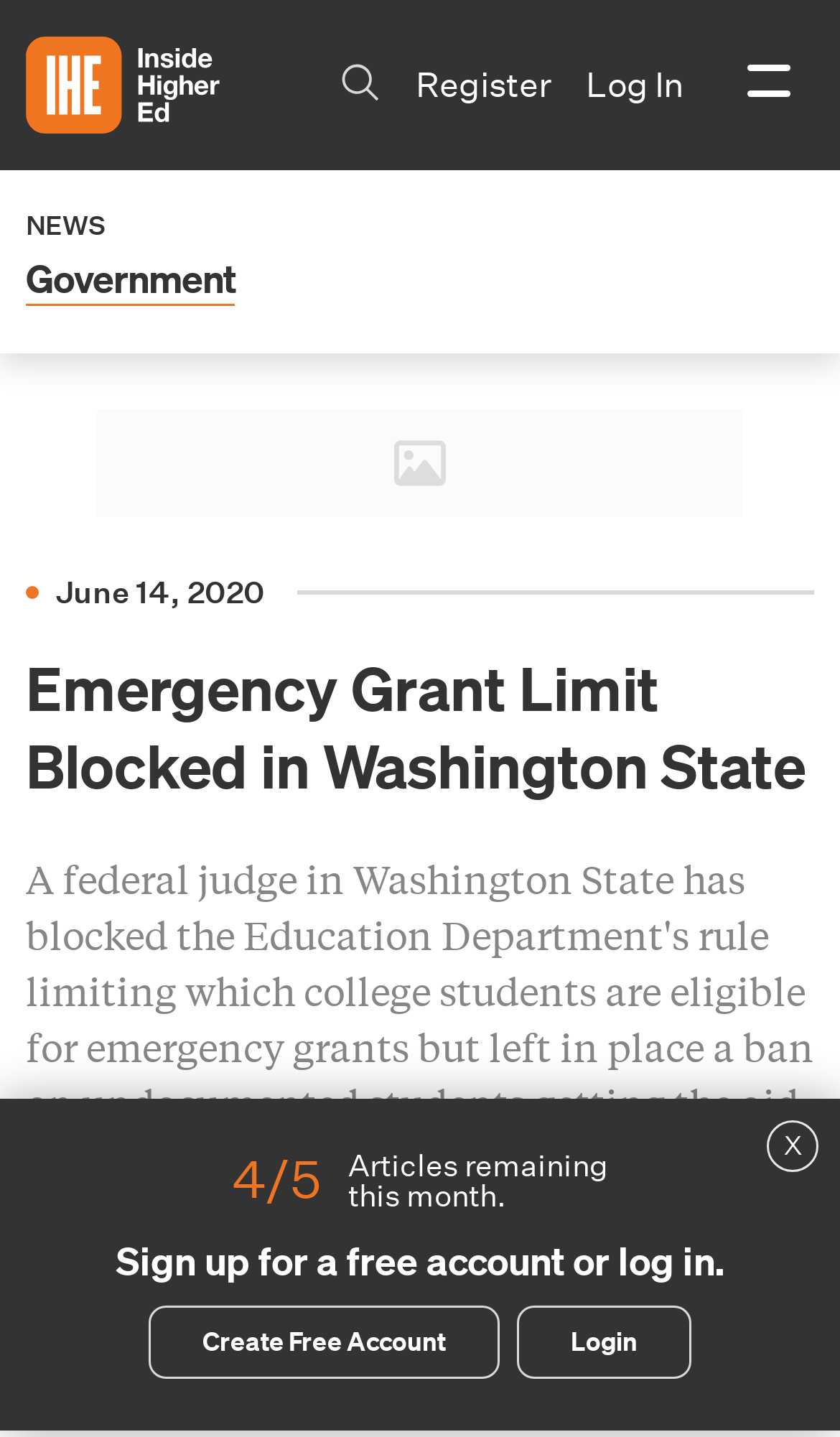What are the sharing options available?
Using the visual information, reply with a single word or short phrase.

Facebook, Twitter, Linkedin, Email